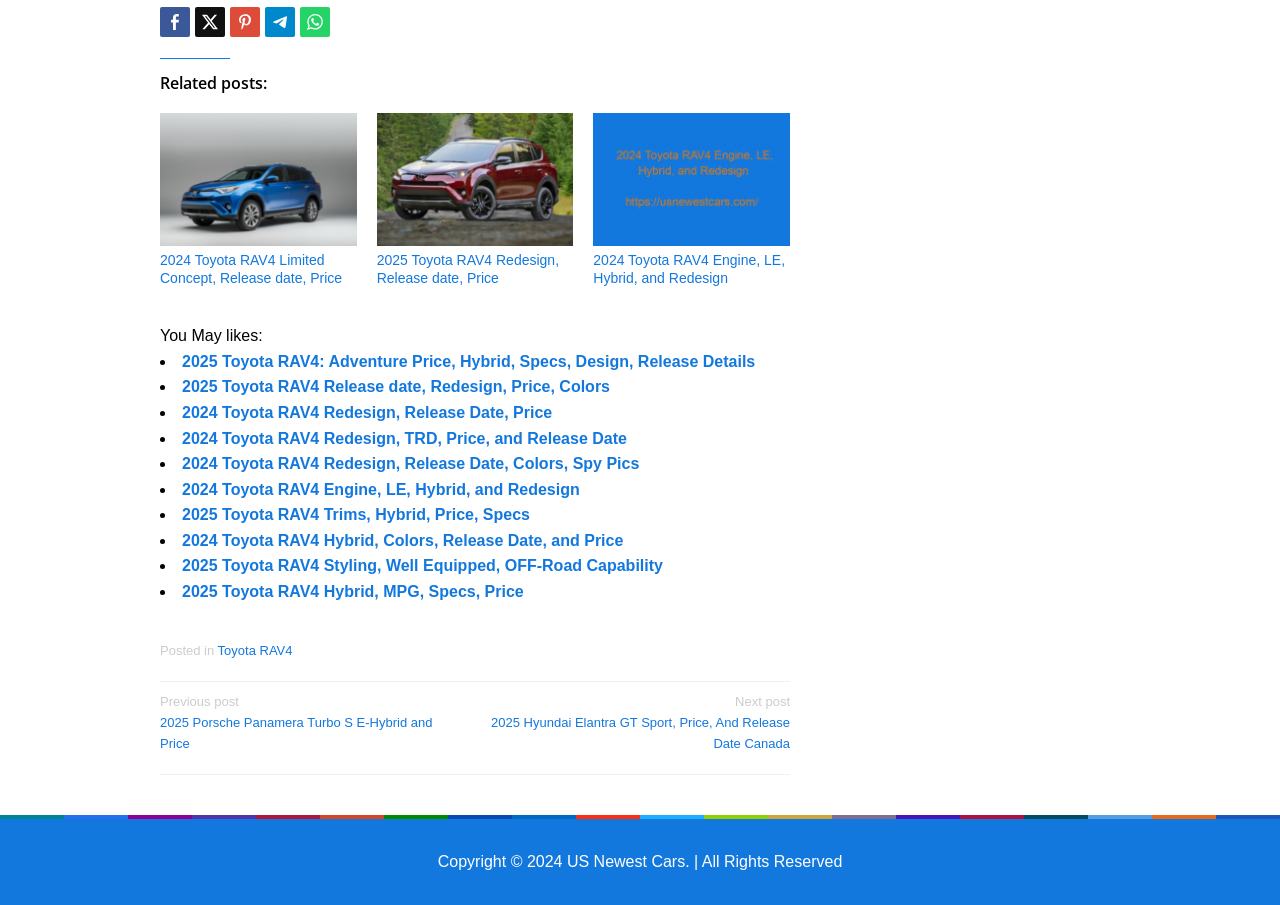Use a single word or phrase to answer the question:
What is the purpose of the post navigation links?

Navigate to previous/next post